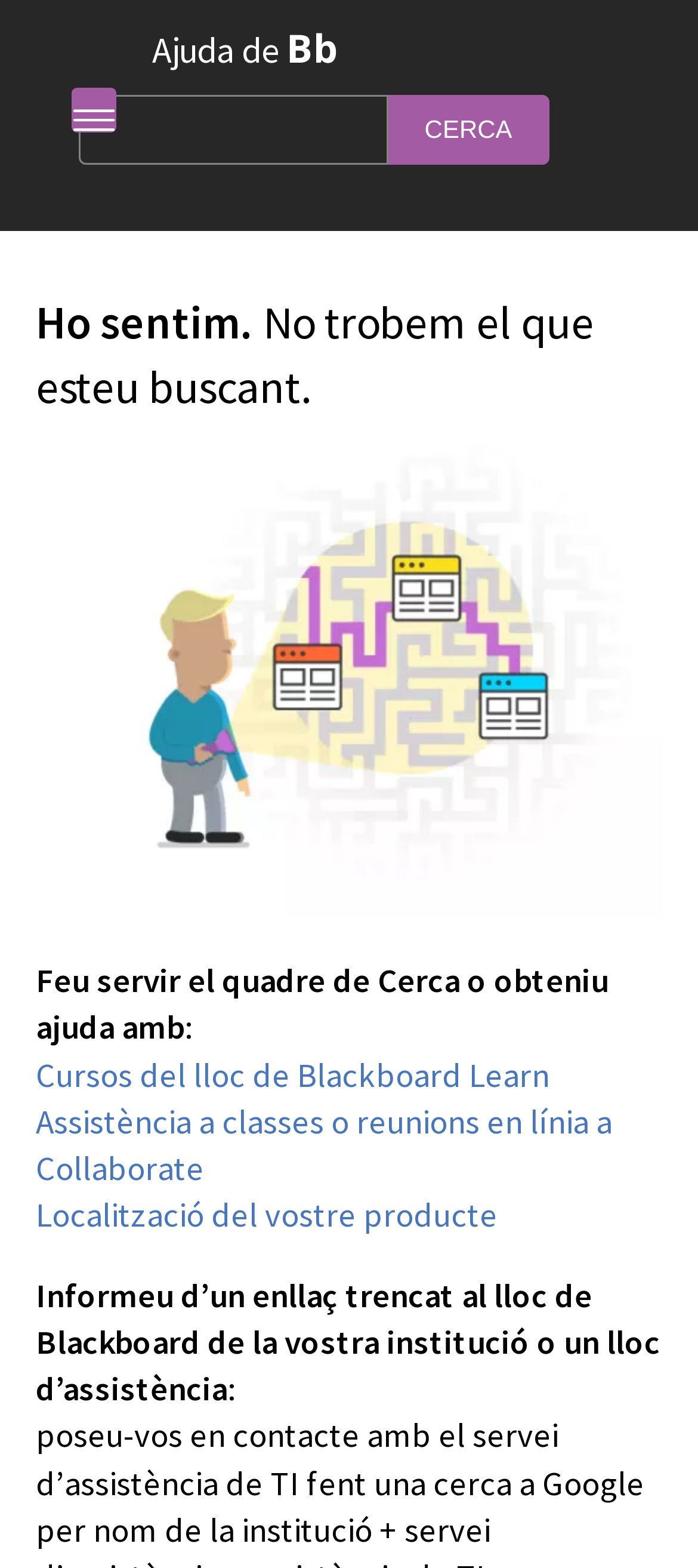Please indicate the bounding box coordinates of the element's region to be clicked to achieve the instruction: "Go to Ally help". Provide the coordinates as four float numbers between 0 and 1, i.e., [left, top, right, bottom].

[0.218, 0.018, 0.485, 0.046]